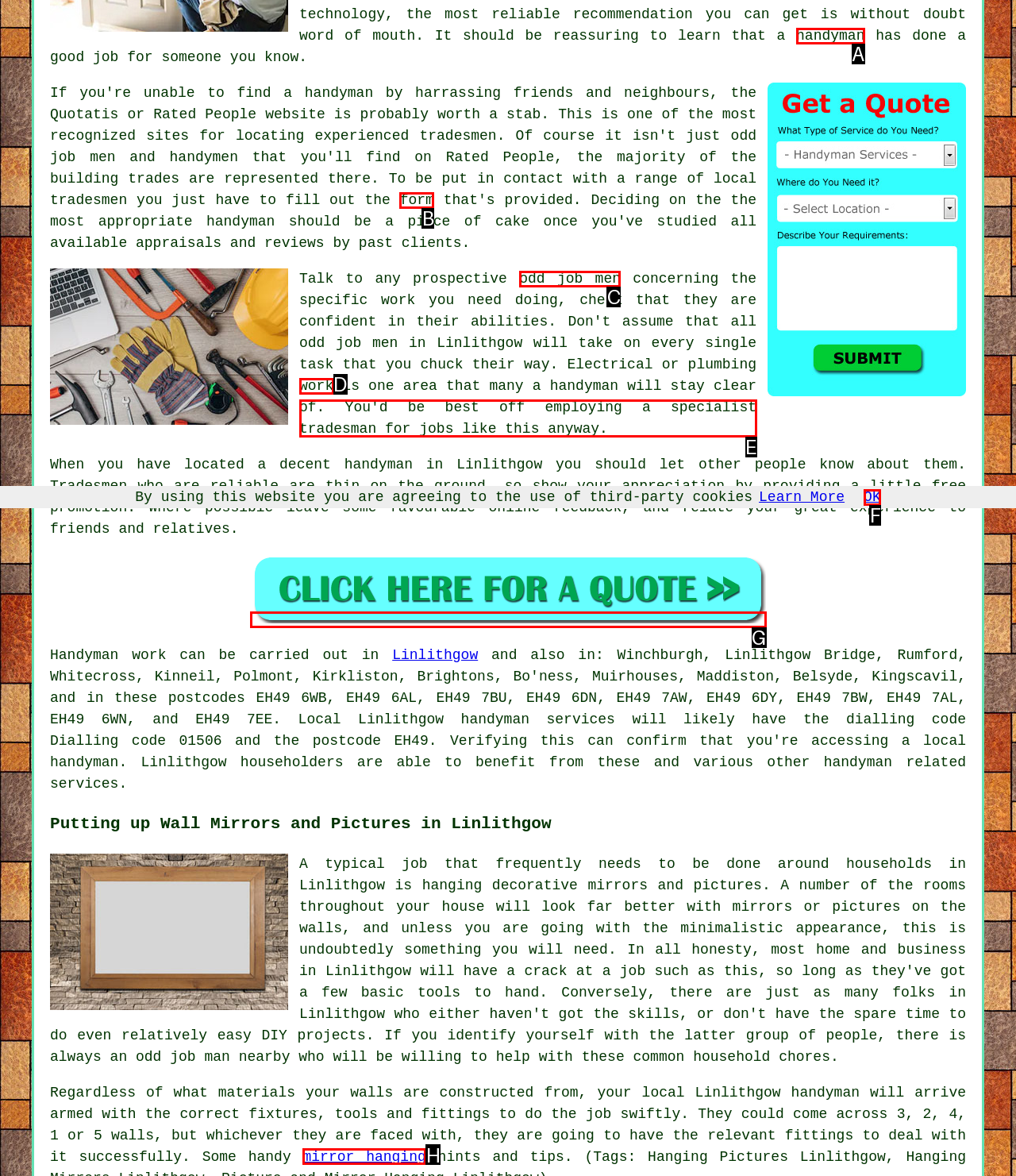Identify the HTML element that best fits the description: specialist tradesman. Respond with the letter of the corresponding element.

E